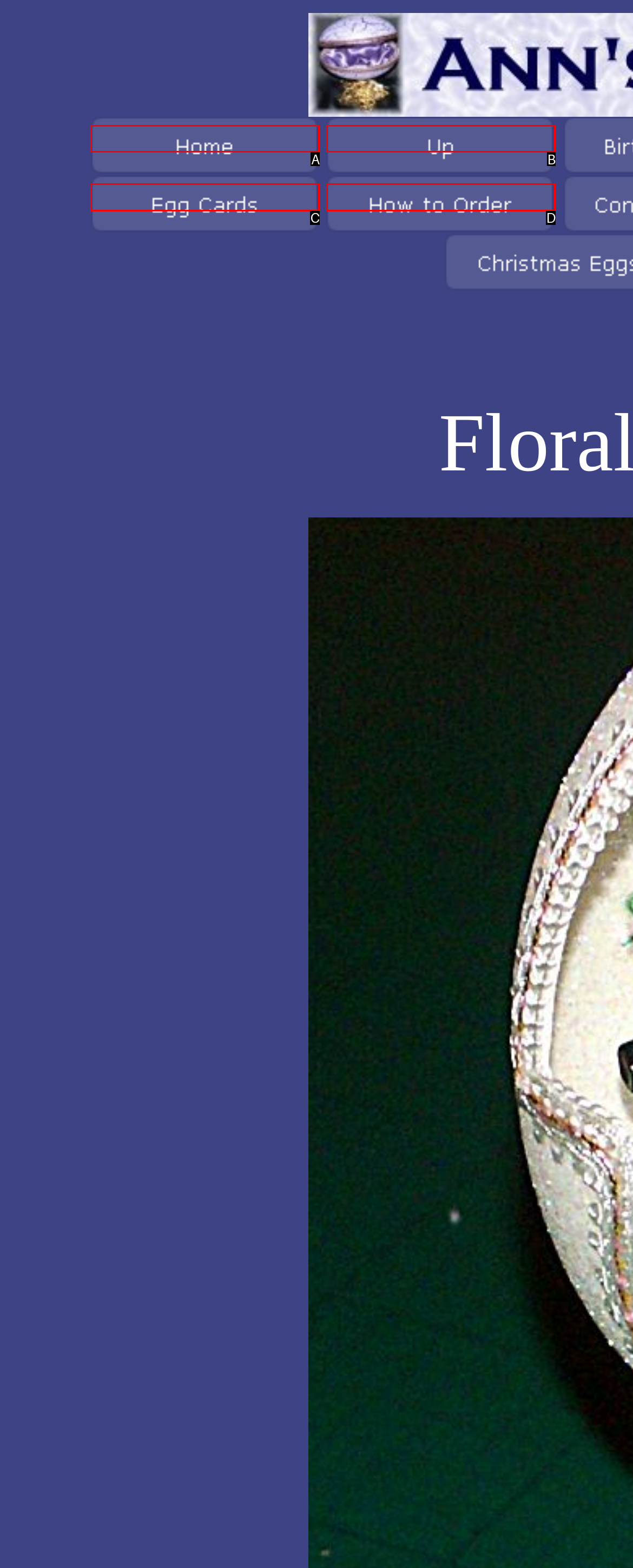Based on the element described as: alt="How to Order" name="MSFPnav8"
Find and respond with the letter of the correct UI element.

D